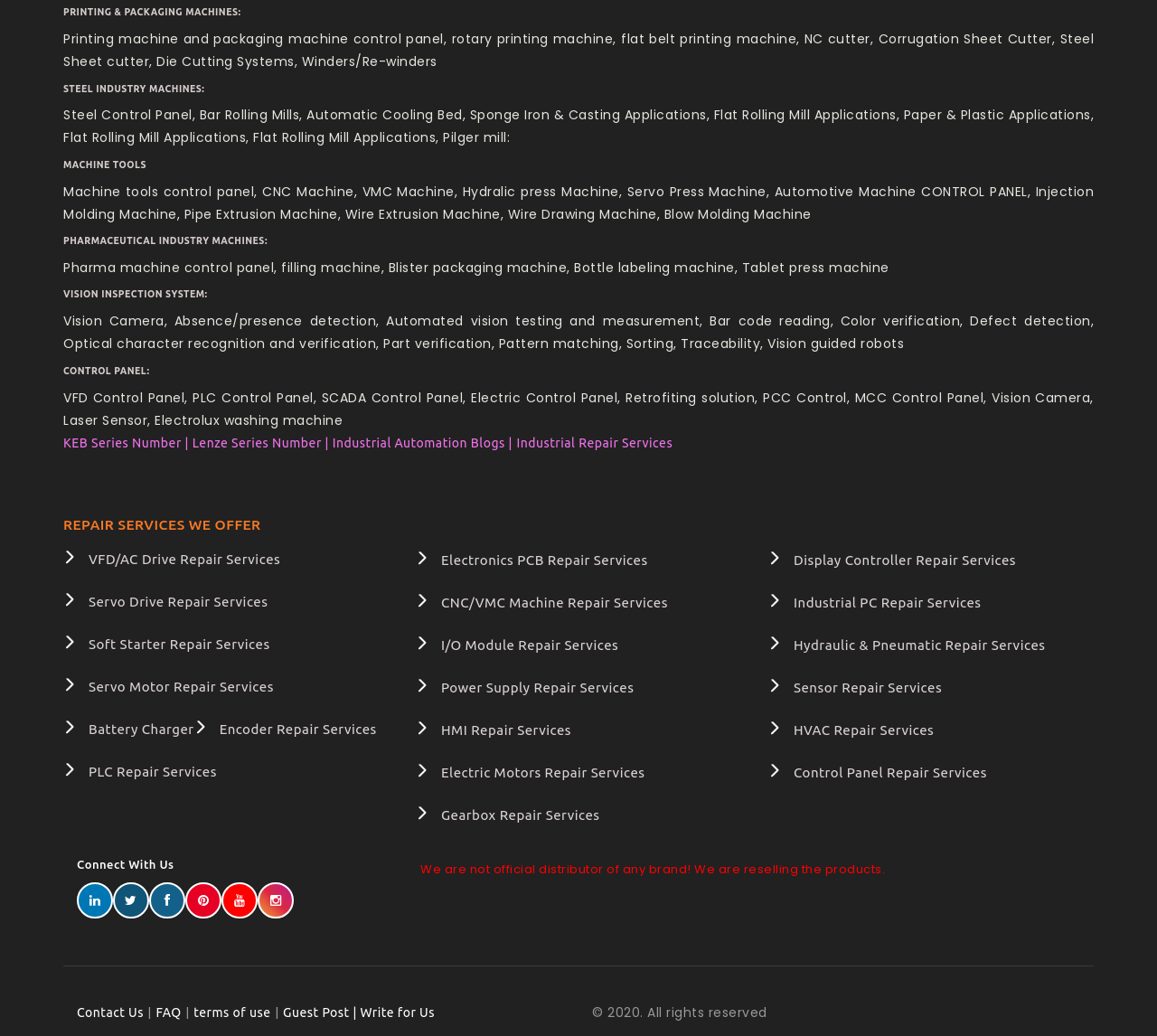Locate the bounding box coordinates of the element that should be clicked to execute the following instruction: "View Repair Services We Offer".

[0.055, 0.498, 0.336, 0.513]